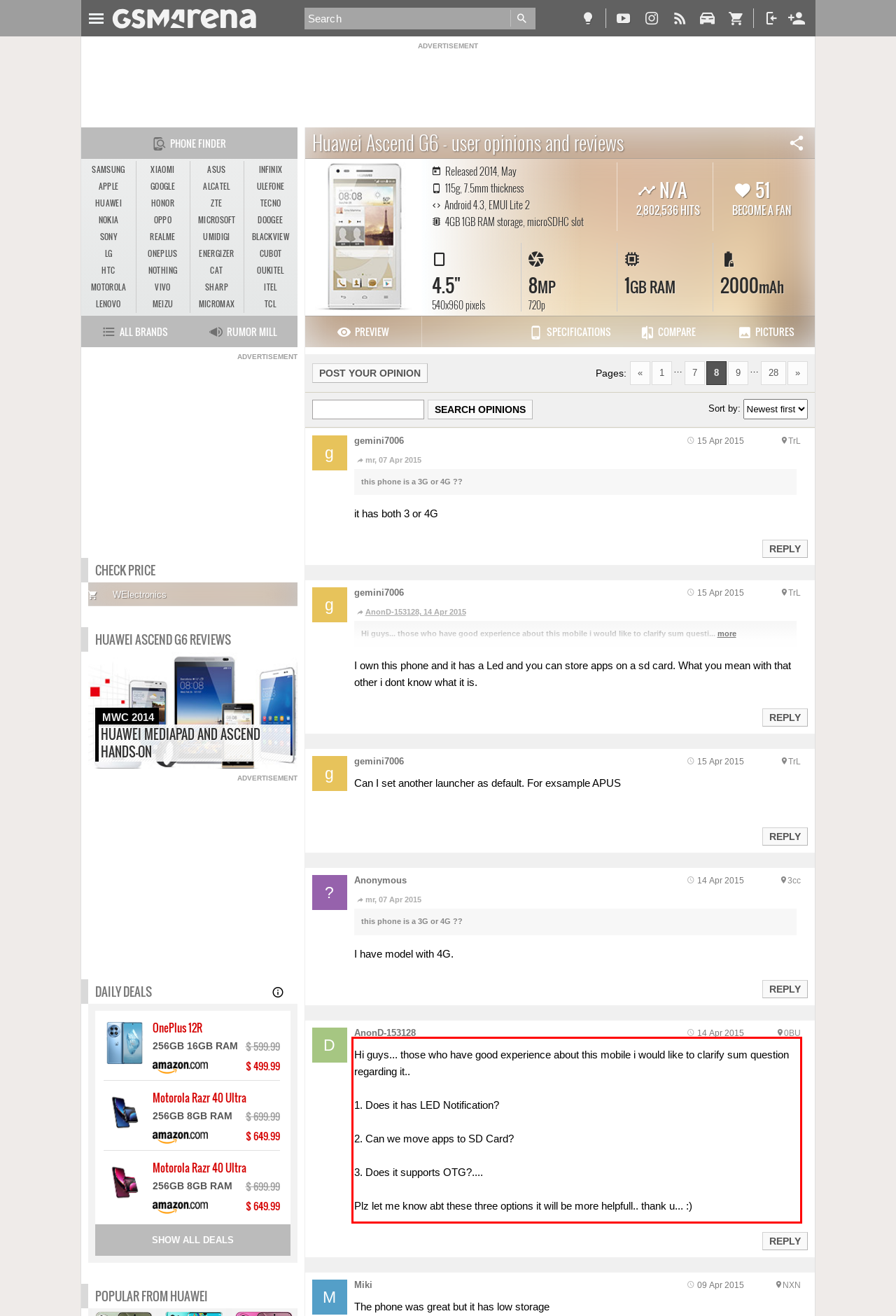Review the screenshot of the webpage and recognize the text inside the red rectangle bounding box. Provide the extracted text content.

Hi guys... those who have good experience about this mobile i would like to clarify sum question regarding it.. 1. Does it has LED Notification? 2. Can we move apps to SD Card? 3. Does it supports OTG?.... Plz let me know abt these three options it will be more helpfull.. thank u... :)